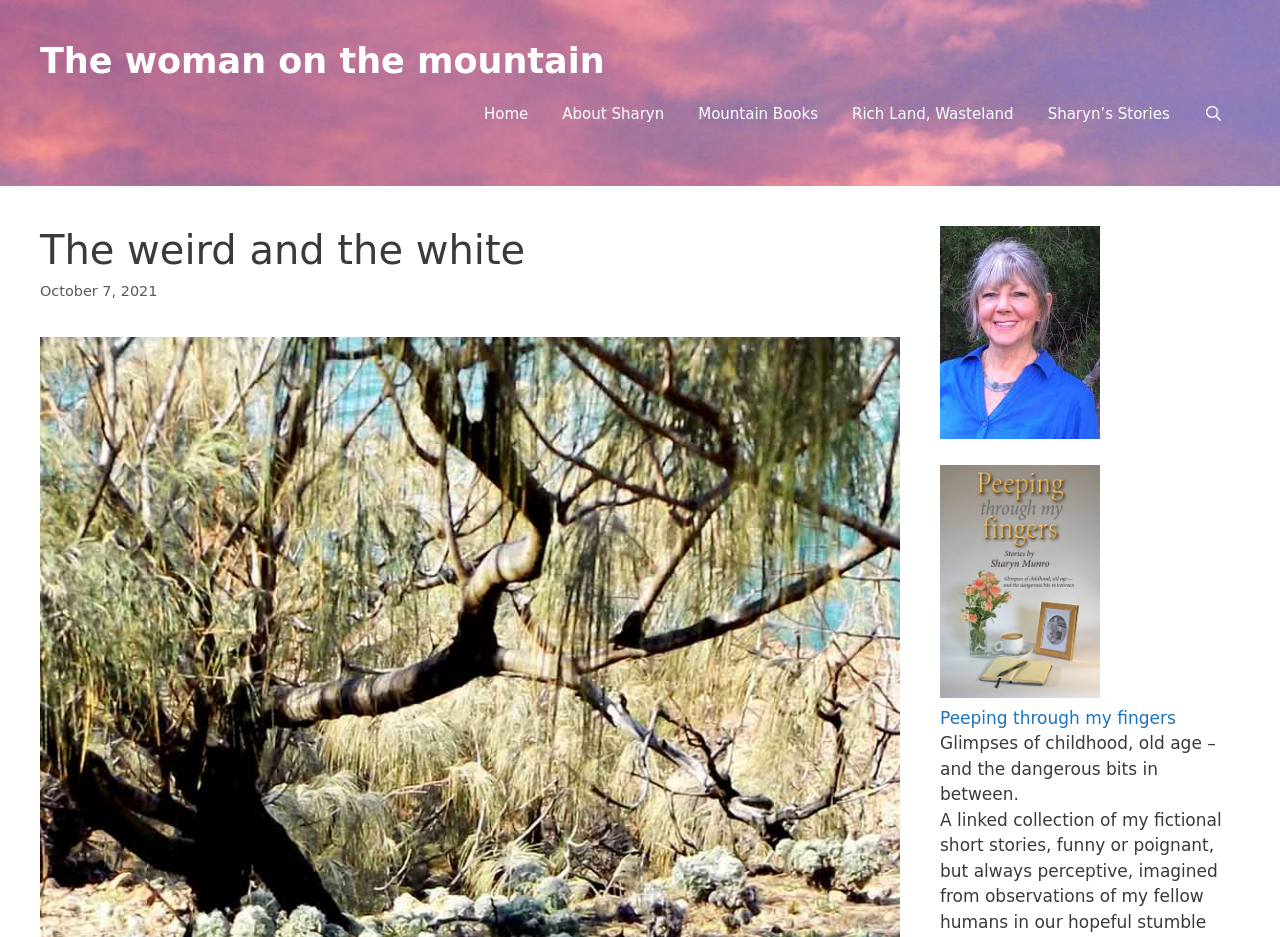Please find the bounding box coordinates for the clickable element needed to perform this instruction: "open search bar".

[0.927, 0.088, 0.969, 0.156]